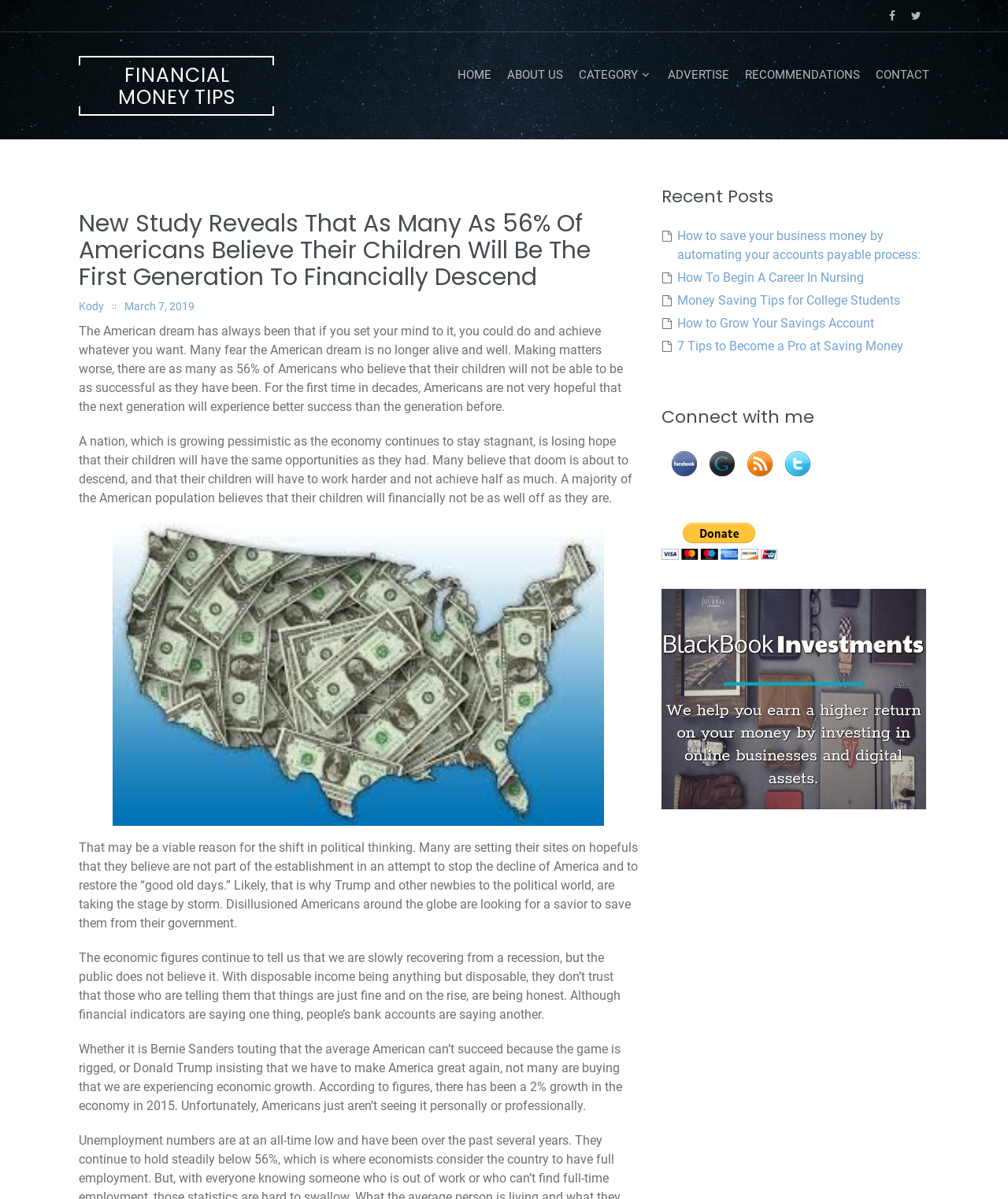Use one word or a short phrase to answer the question provided: 
What is the author's name?

Kody